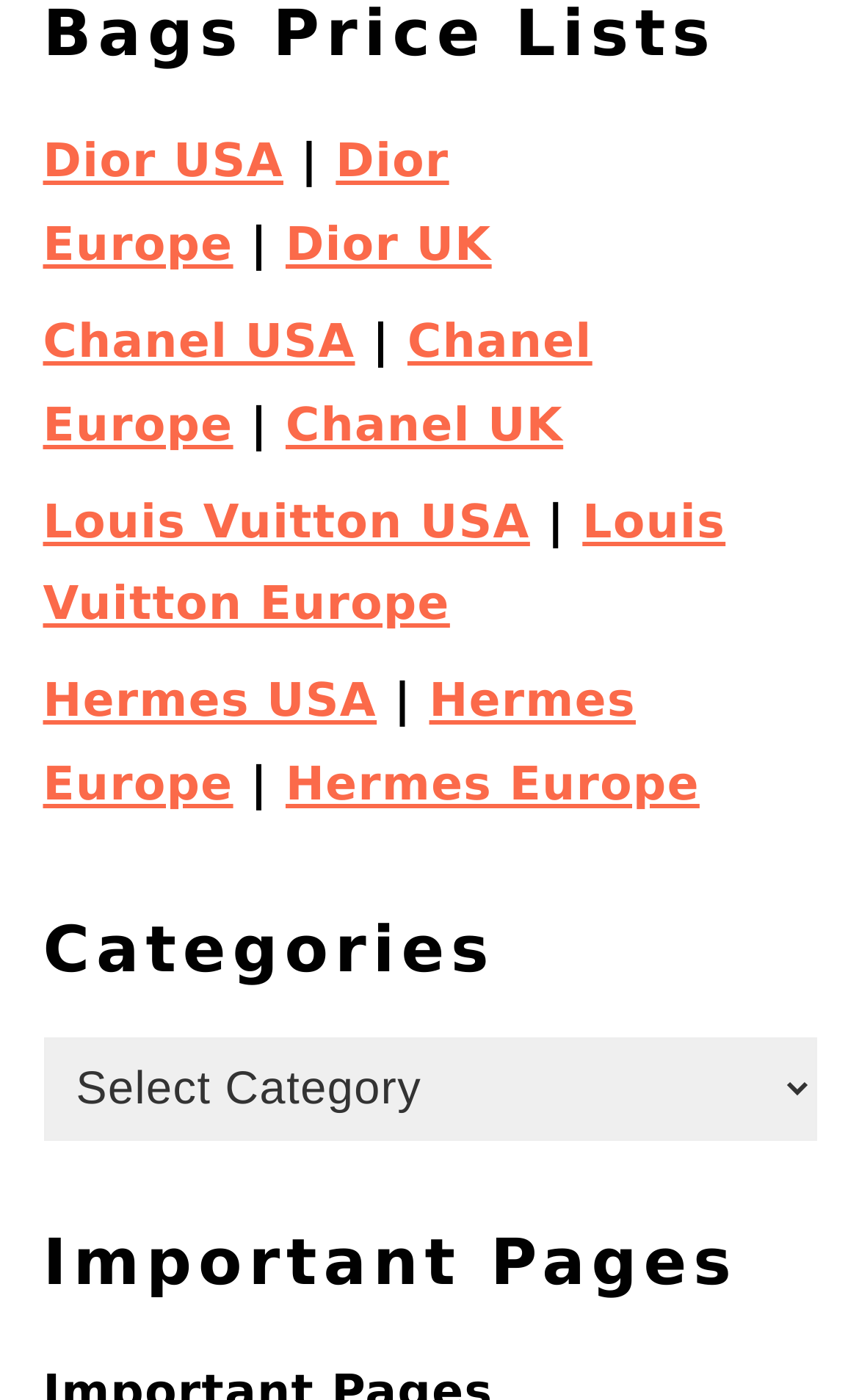Identify the bounding box coordinates of the section to be clicked to complete the task described by the following instruction: "go to Dior USA". The coordinates should be four float numbers between 0 and 1, formatted as [left, top, right, bottom].

[0.05, 0.097, 0.33, 0.134]